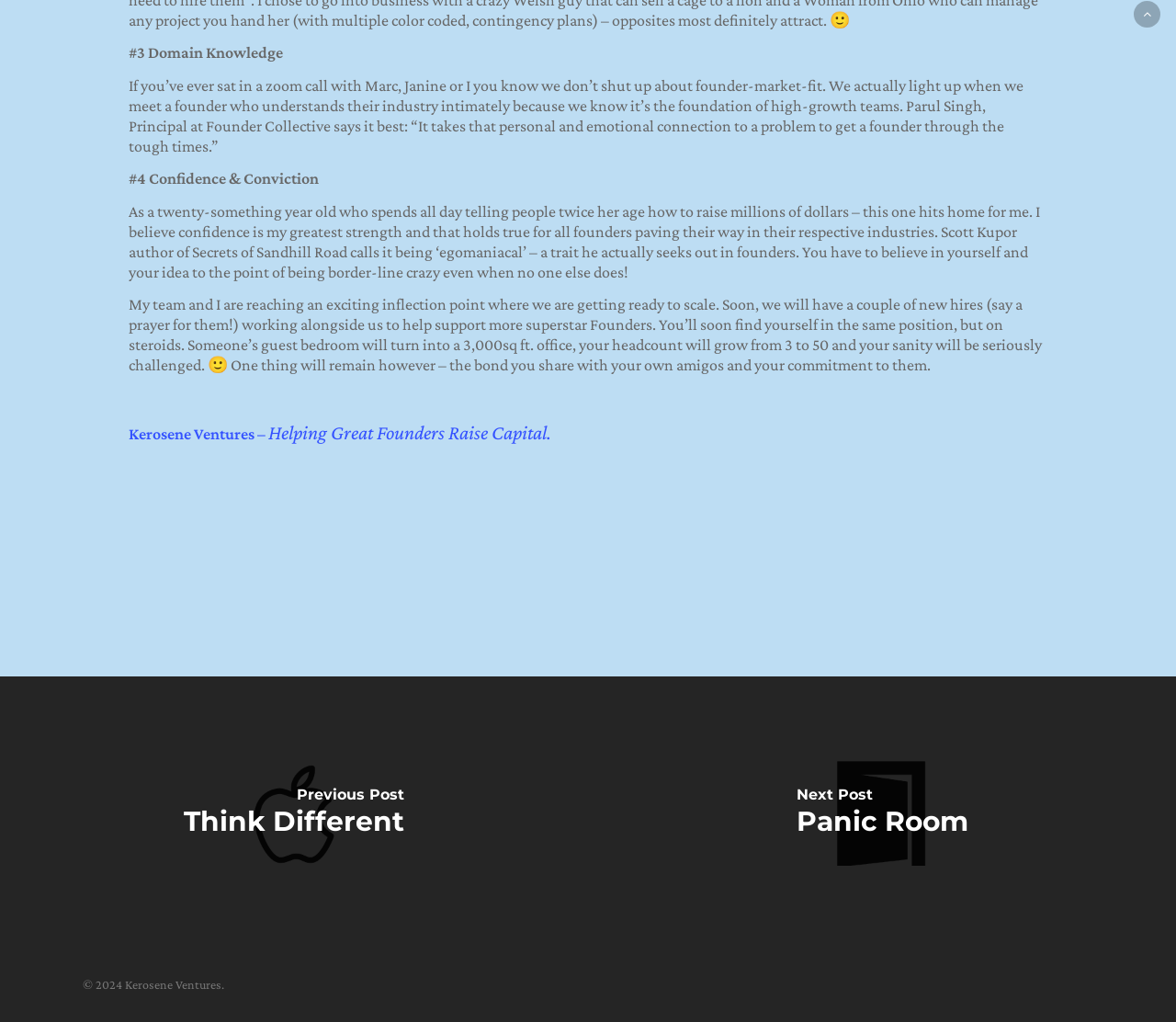Utilize the details in the image to give a detailed response to the question: What year is the copyright of the webpage?

The copyright year is mentioned at the bottom of the webpage in the StaticText '© 2024 Kerosene Ventures.'